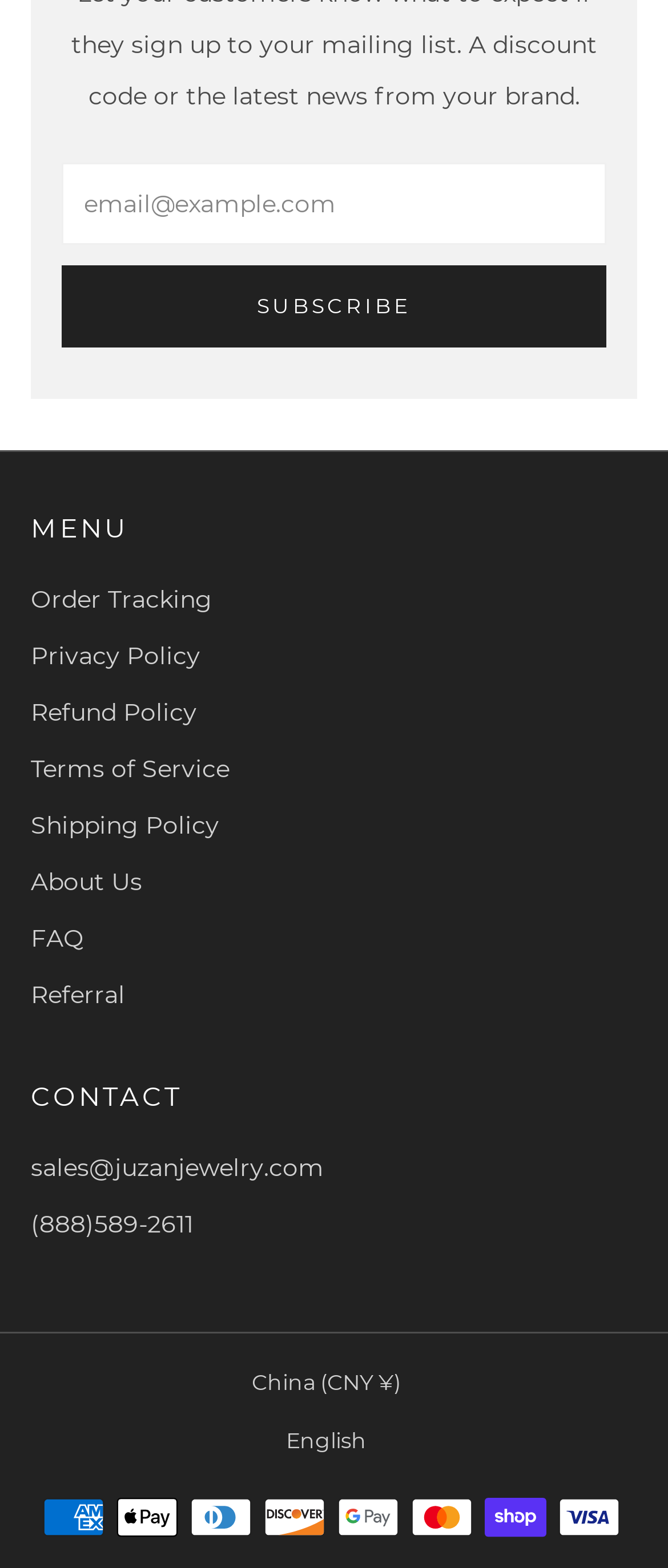Please determine the bounding box coordinates of the section I need to click to accomplish this instruction: "Select China as country".

[0.362, 0.864, 0.638, 0.901]